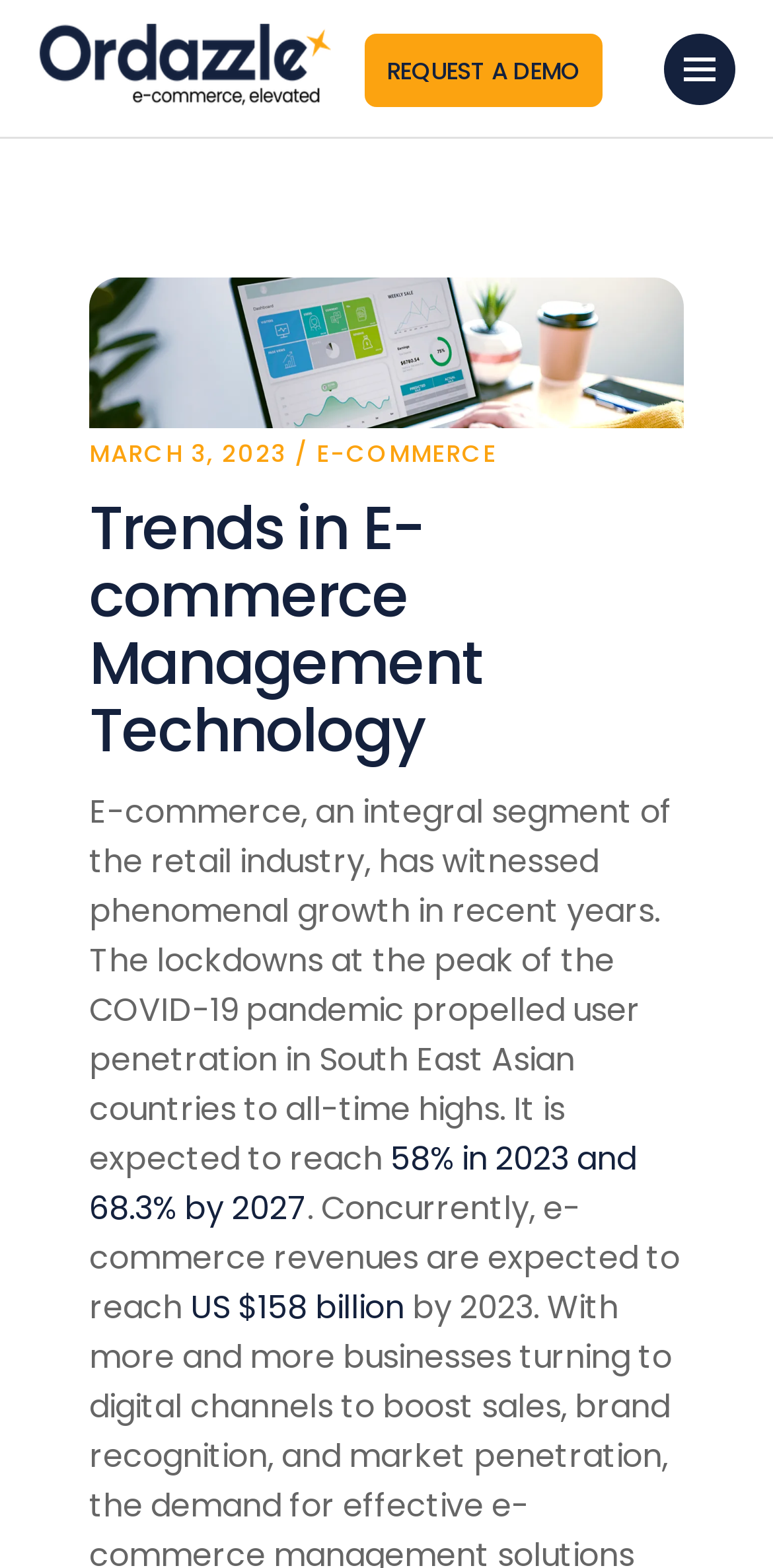Using the provided element description, identify the bounding box coordinates as (top-left x, top-left y, bottom-right x, bottom-right y). Ensure all values are between 0 and 1. Description: alt="Mobile Logo"

[0.05, 0.015, 0.428, 0.072]